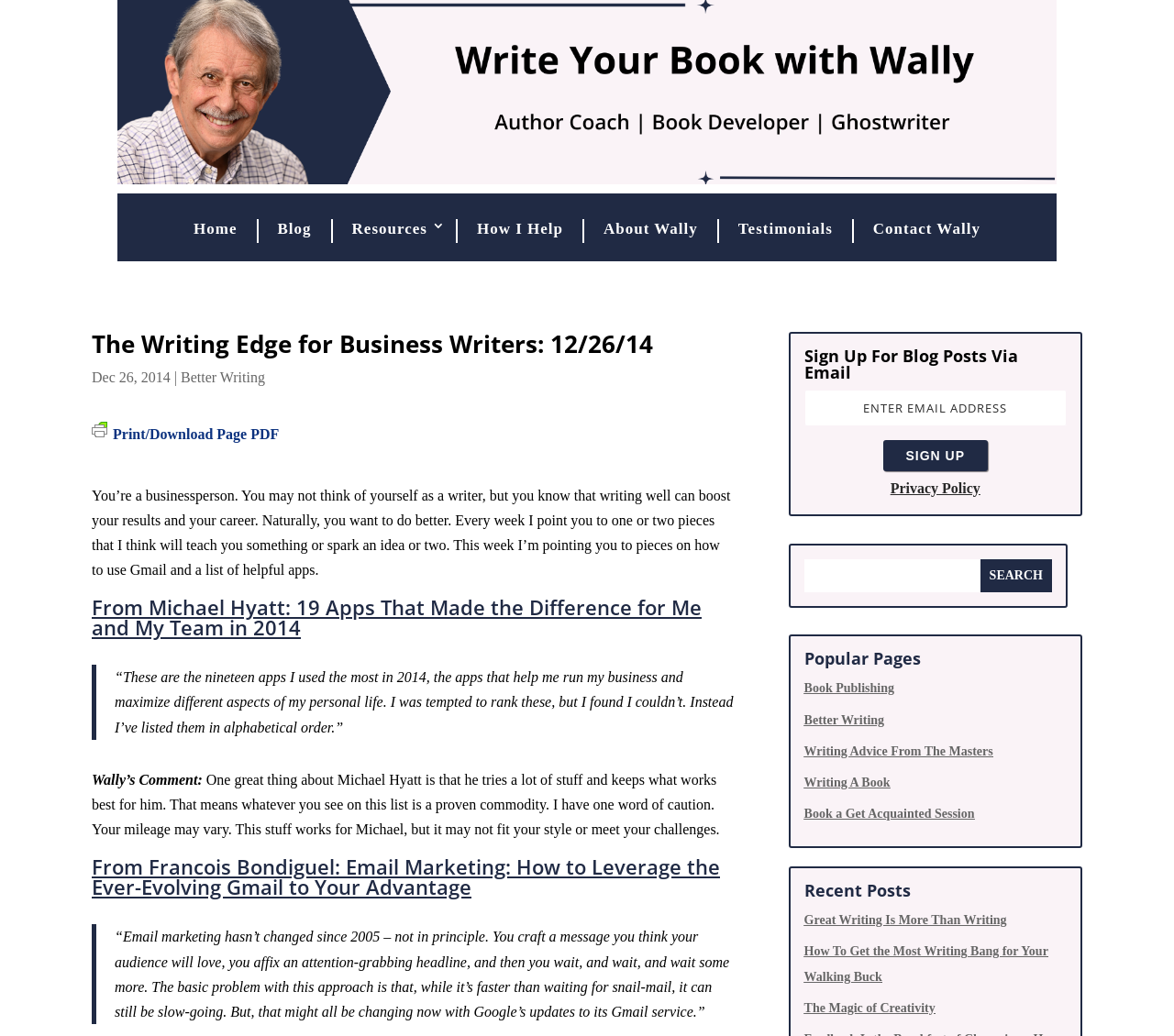Could you please study the image and provide a detailed answer to the question:
What can you do in the 'Sign Up For Blog Posts Via Email' section?

The 'Sign Up For Blog Posts Via Email' section is located on the right-hand side of the webpage and allows users to enter their email address to sign up for blog post updates via email.